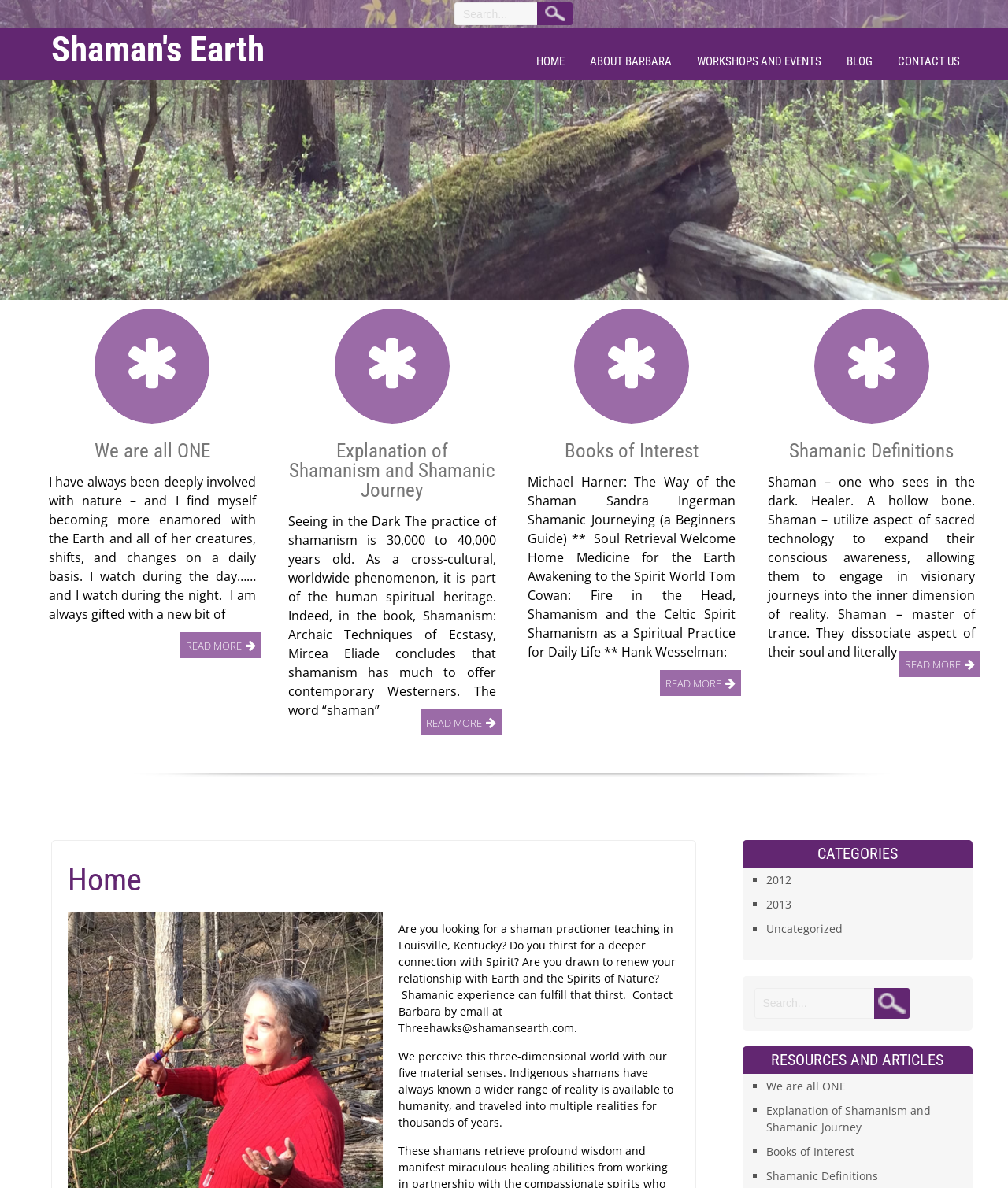Determine the bounding box coordinates of the element that should be clicked to execute the following command: "Search for something".

[0.451, 0.002, 0.537, 0.021]